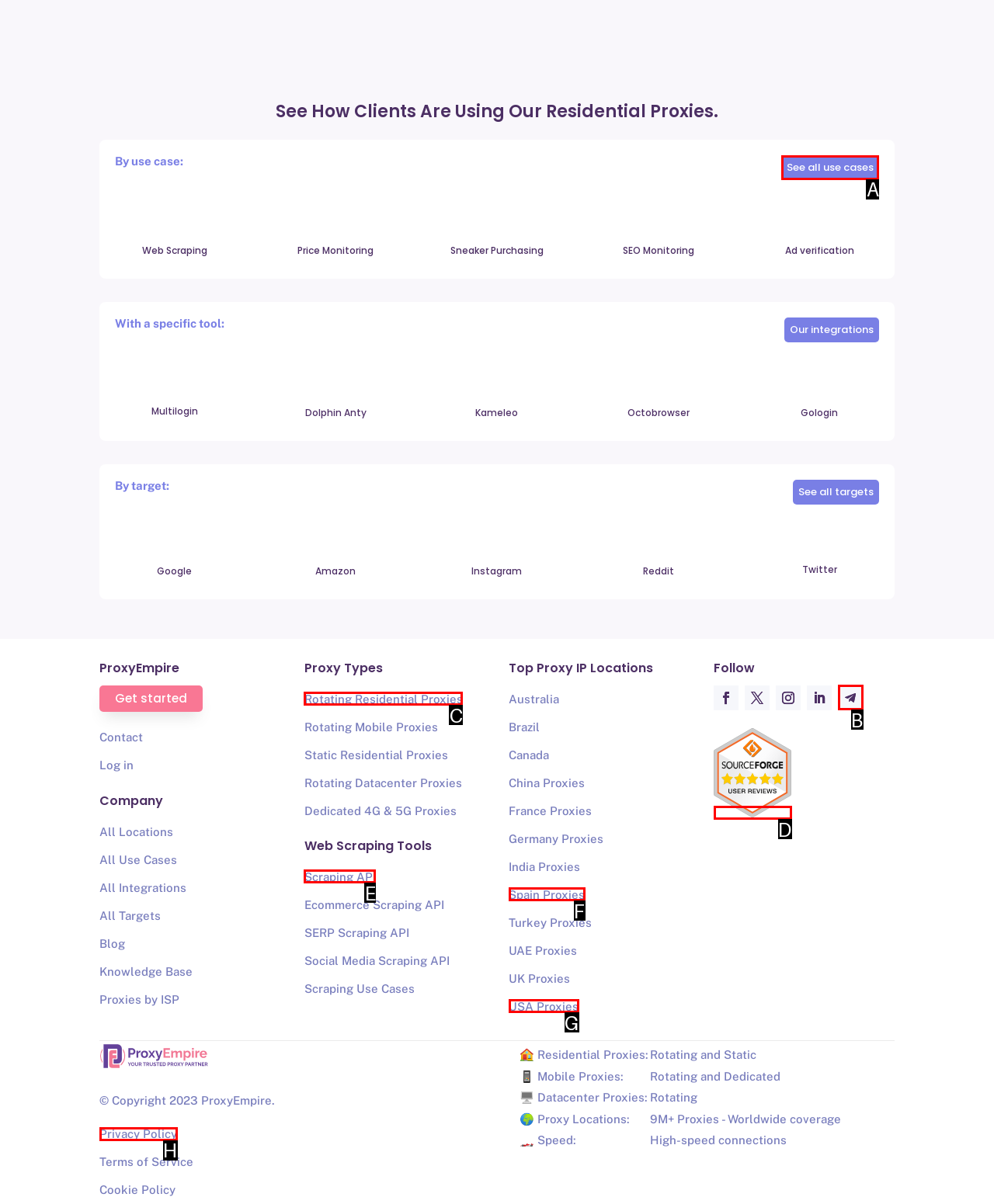Tell me which one HTML element I should click to complete the following task: Click on 'See all use cases' Answer with the option's letter from the given choices directly.

A